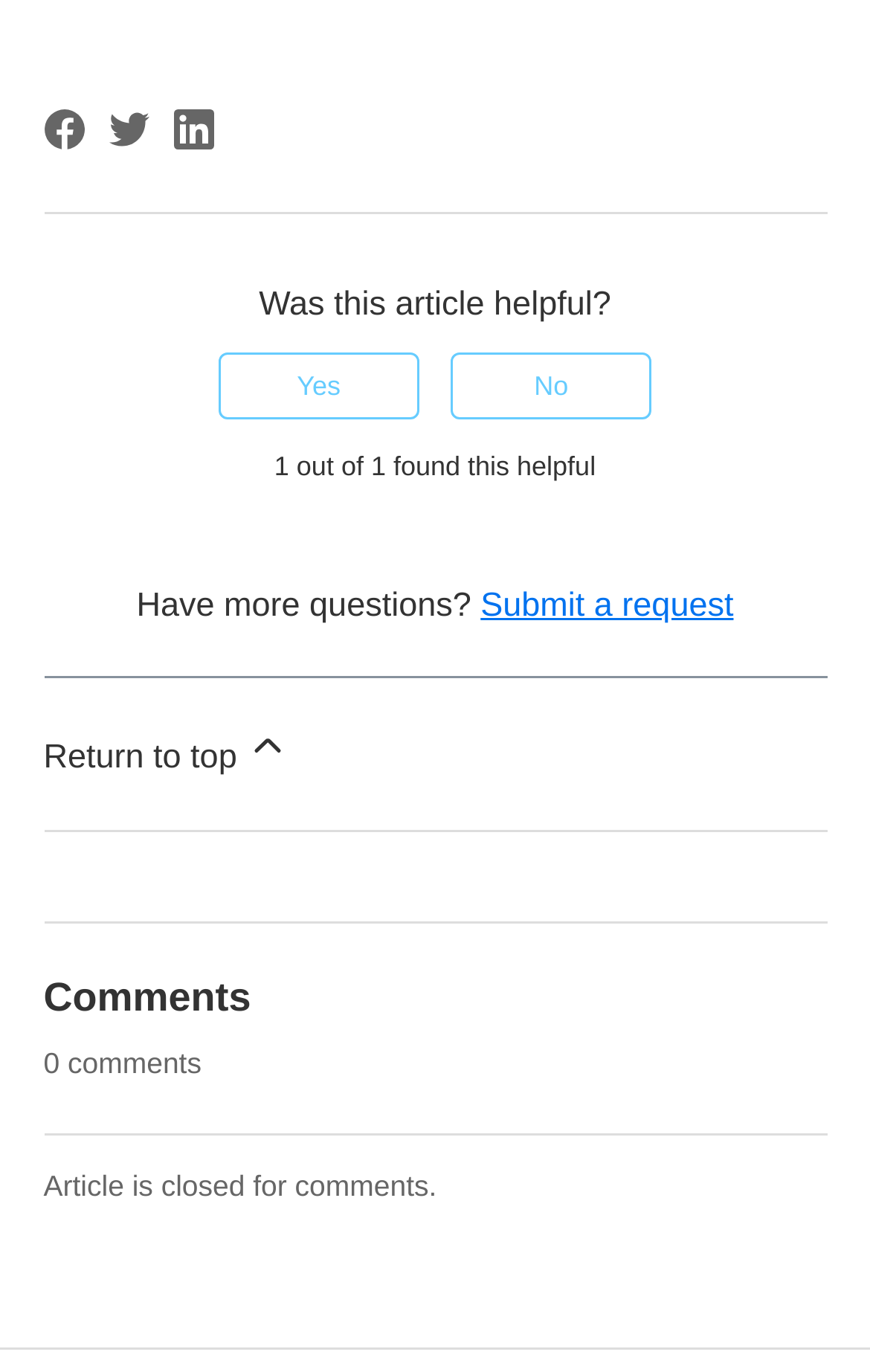What can be done after submitting a request?
Answer the question using a single word or phrase, according to the image.

Return to top